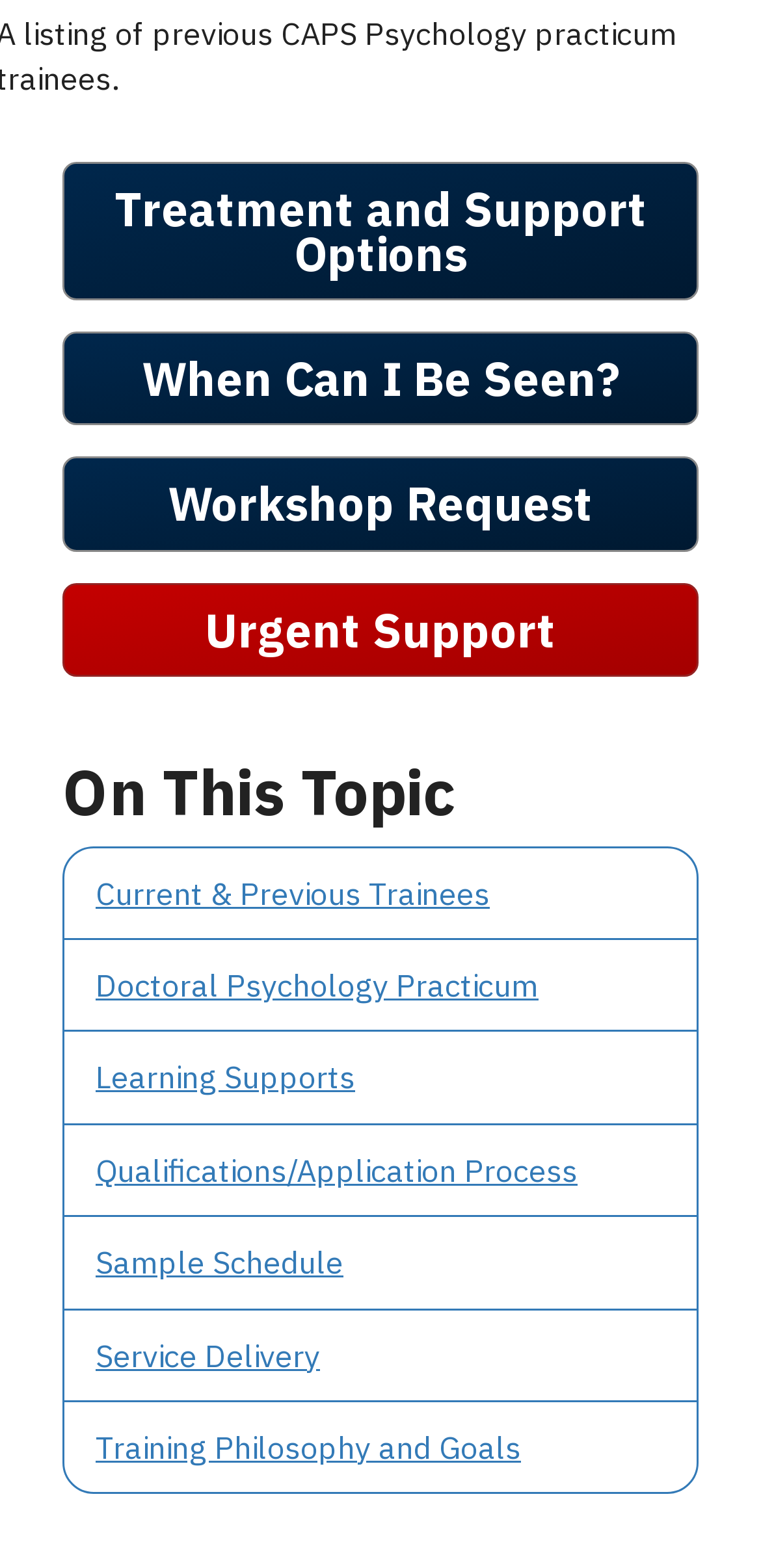How many links are provided under 'On This Topic'?
Answer the question with as much detail as possible.

The 'On This Topic' section is followed by 7 links, including 'Current & Previous Trainees', 'Doctoral Psychology Practicum', 'Learning Supports', 'Qualifications/Application Process', 'Sample Schedule', 'Service Delivery', and 'Training Philosophy and Goals'.